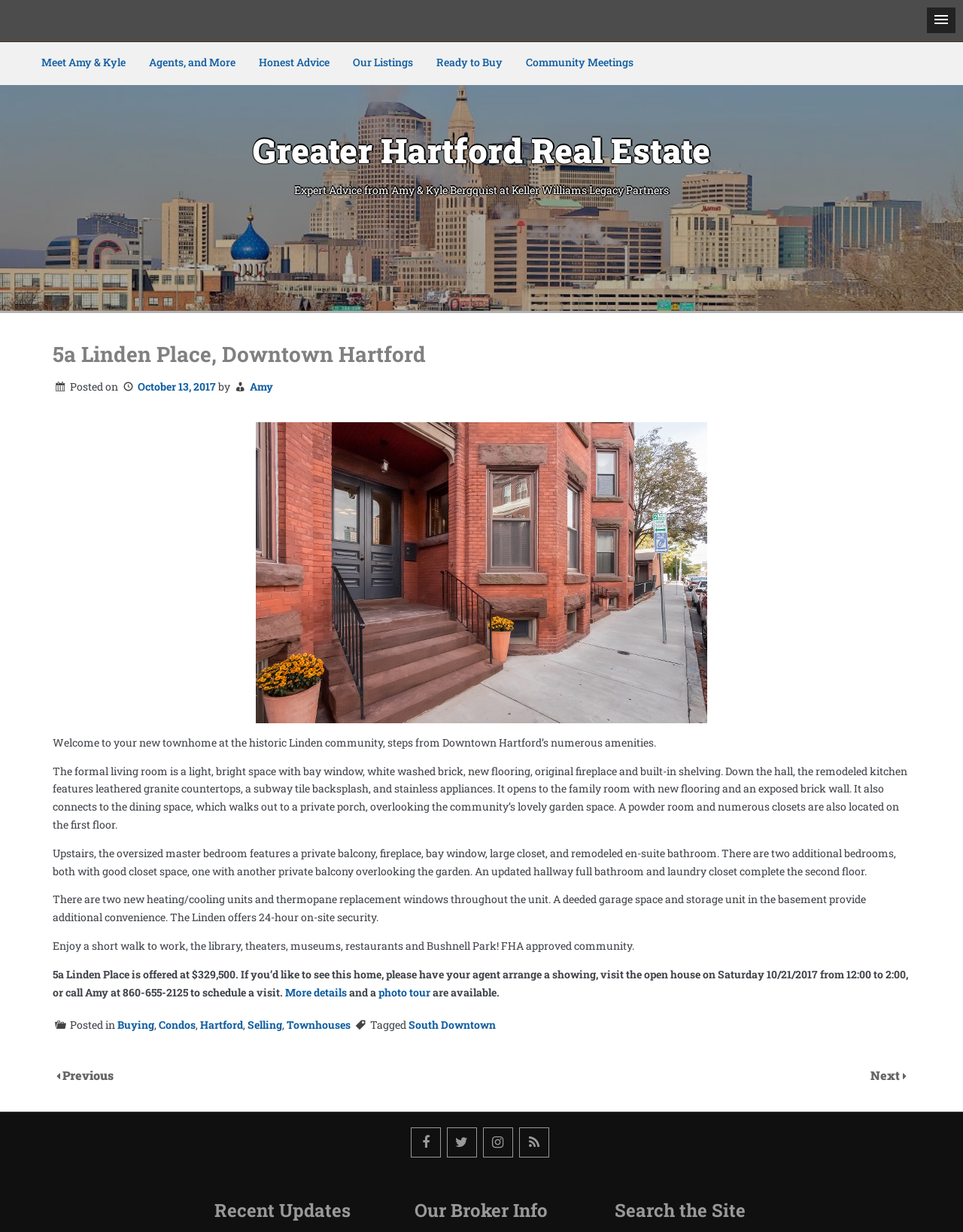Identify the bounding box coordinates of the clickable region necessary to fulfill the following instruction: "Contact Amy for a visit". The bounding box coordinates should be four float numbers between 0 and 1, i.e., [left, top, right, bottom].

[0.259, 0.308, 0.284, 0.319]